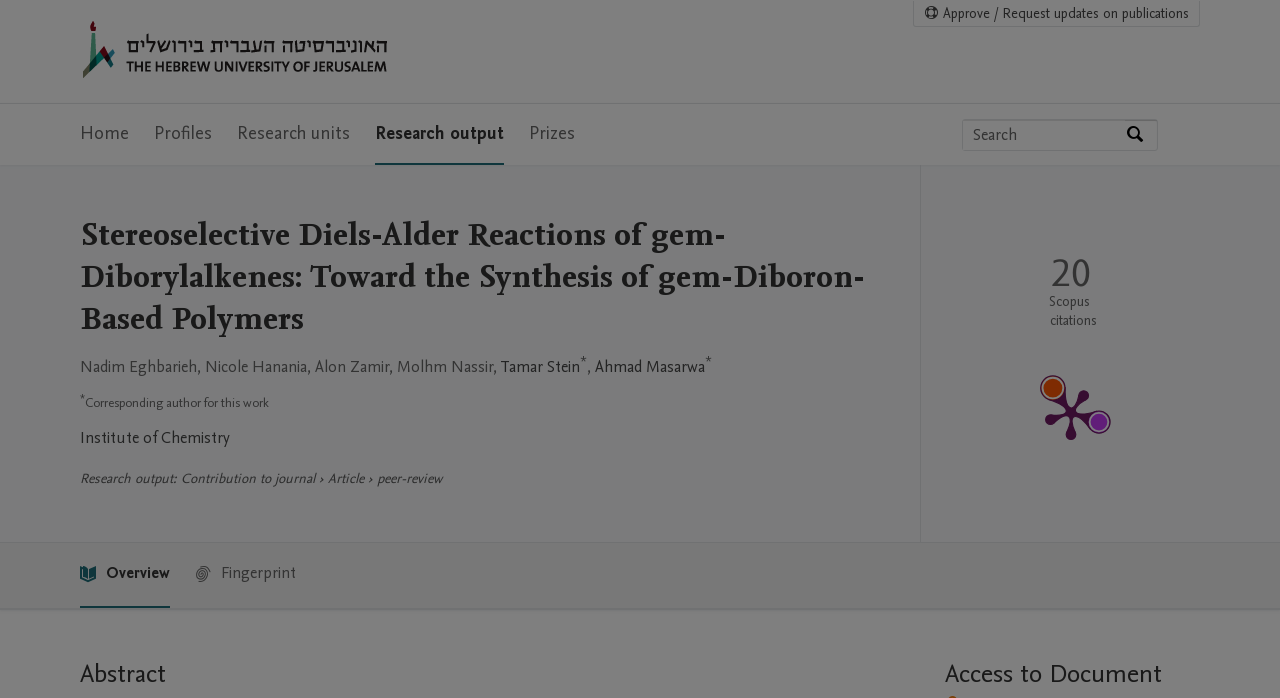Determine the bounding box coordinates for the region that must be clicked to execute the following instruction: "Read the abstract".

[0.062, 0.942, 0.712, 0.99]